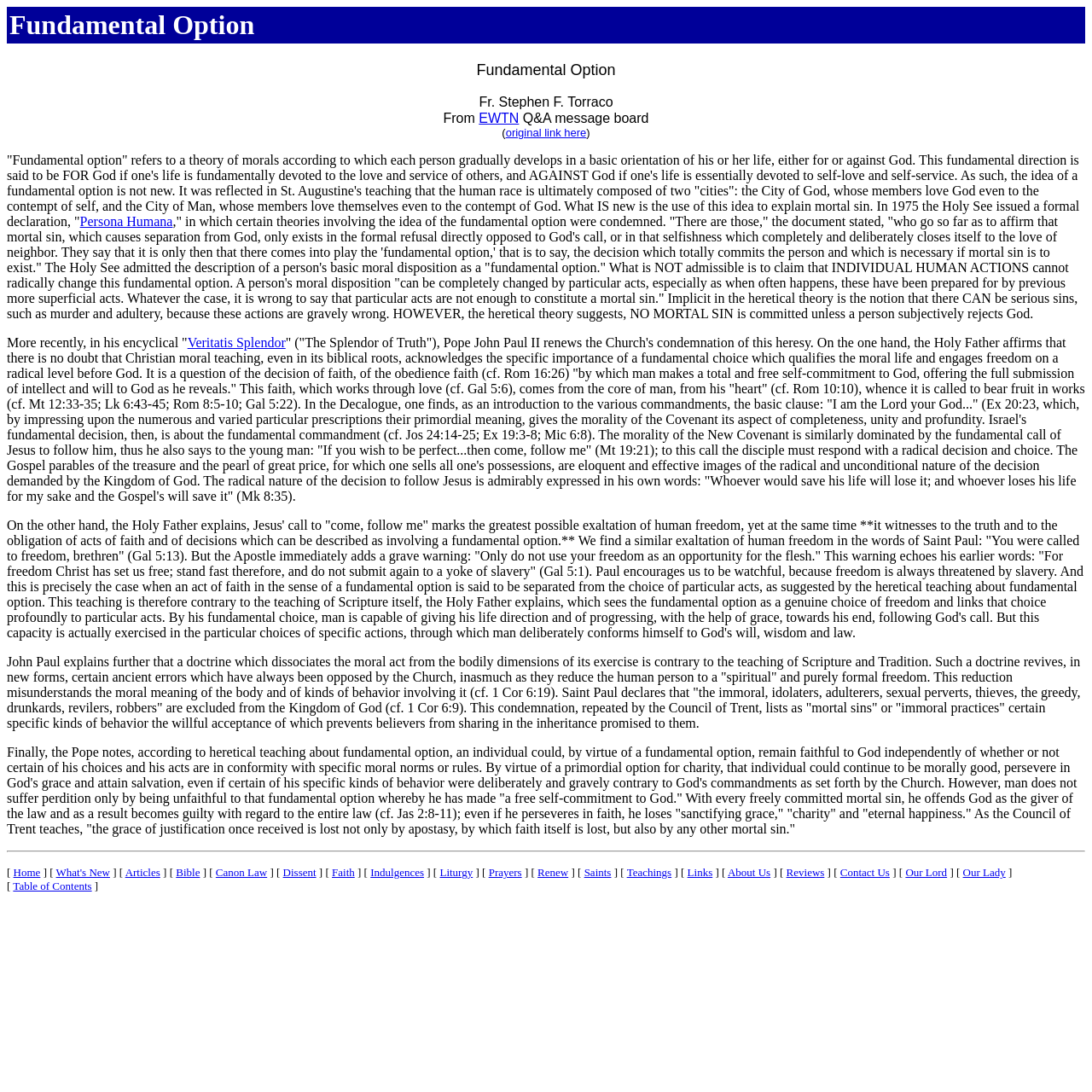Answer the question using only a single word or phrase: 
What is the fundamental option theory about?

Moral direction